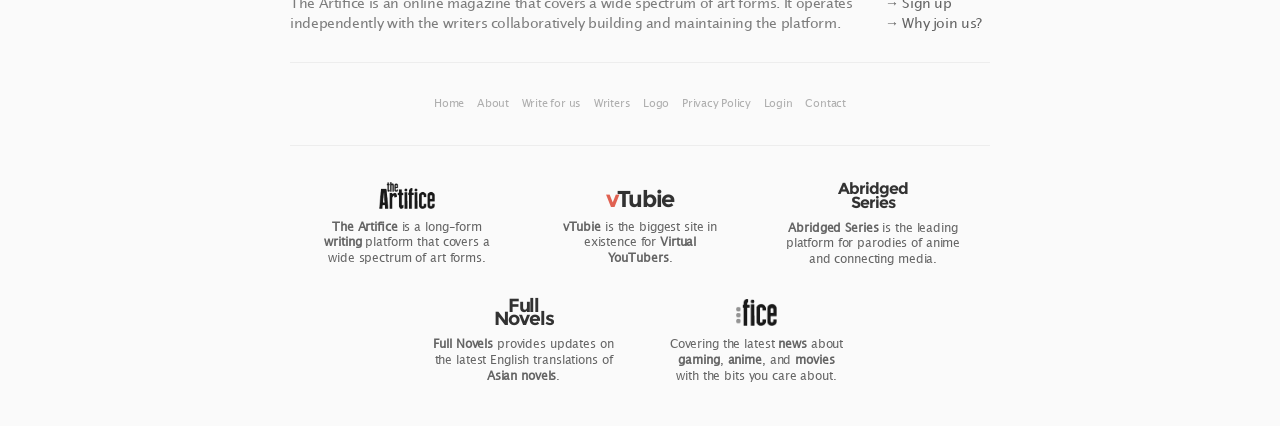What type of content does vTubie cover?
Carefully analyze the image and provide a detailed answer to the question.

I found a link with the text 'vTubie' and another link with the text 'Virtual YouTubers' nearby, suggesting that vTubie is a platform that covers content related to Virtual YouTubers.